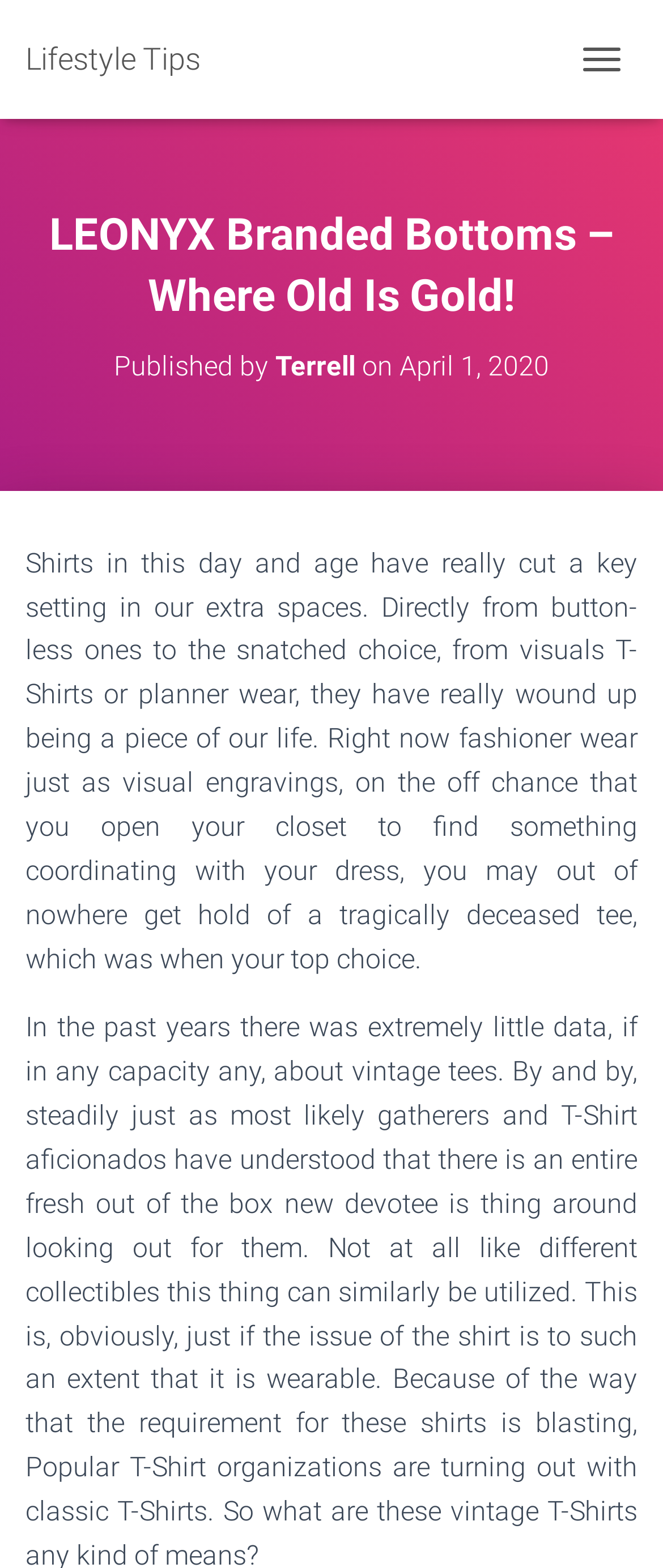Give a comprehensive overview of the webpage, including key elements.

The webpage is about LEOYNX Branded Bottoms, with a focus on lifestyle tips. At the top left, there is a link to "Lifestyle Tips". Next to it, on the top right, is a button labeled "TOGGLE NAVIGATION". Below these elements, there is a large heading that reads "LEONYX Branded Bottoms – Where Old Is Gold!". 

Underneath the heading, there is a subheading that indicates the article was "Published by Terrell on April 1, 2020". Within this subheading, there is a link to the author's name, "Terrell", and a timestamp of the publication date. 

The main content of the webpage is a block of text that discusses the importance of shirts in modern life, ranging from casual wear to fashion statements. The text is positioned below the publication information, spanning the entire width of the page.